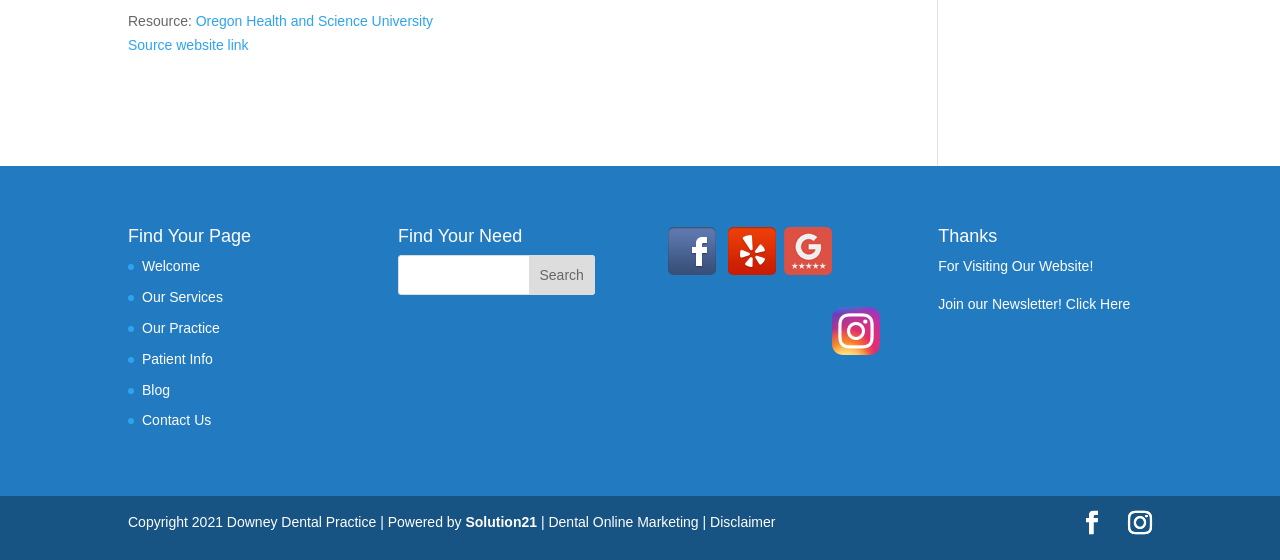Locate the bounding box coordinates of the region to be clicked to comply with the following instruction: "Go to the blog page". The coordinates must be four float numbers between 0 and 1, in the form [left, top, right, bottom].

[0.111, 0.681, 0.133, 0.71]